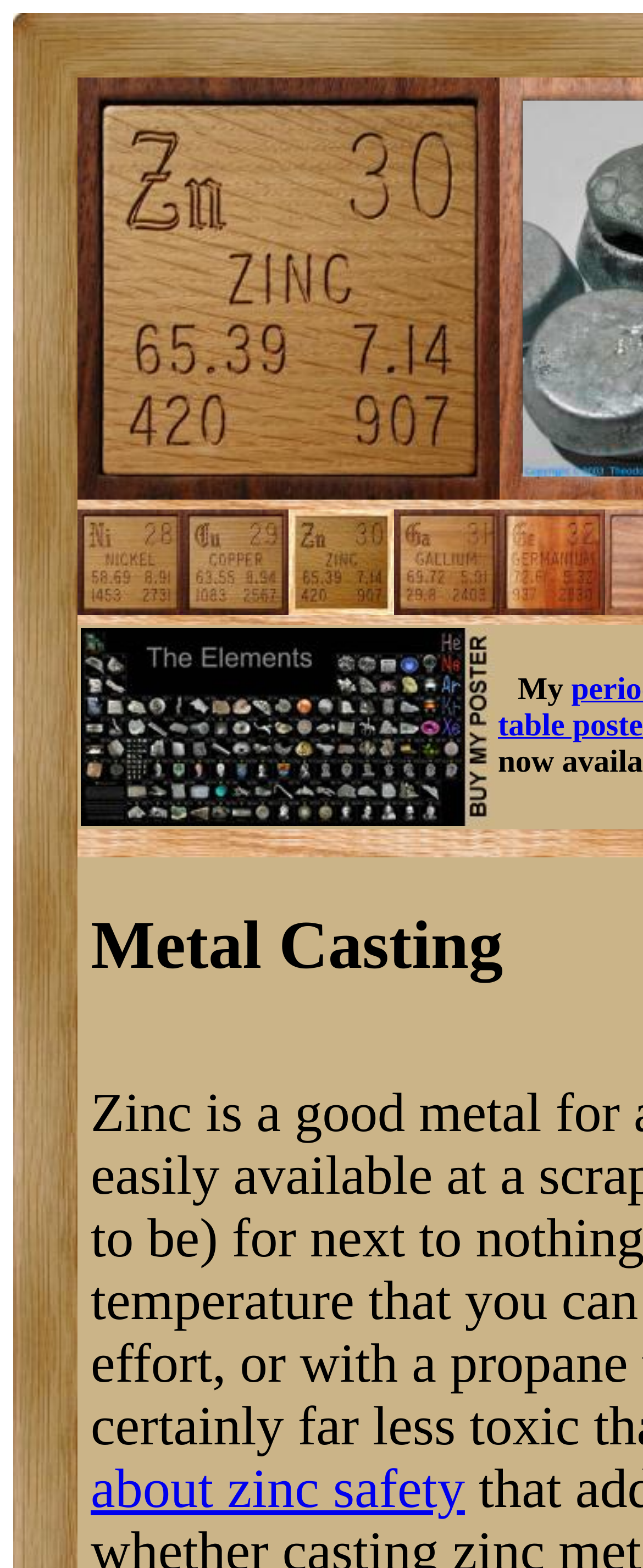Is there an element named Germanium in the periodic table?
Using the image, provide a concise answer in one word or a short phrase.

Yes